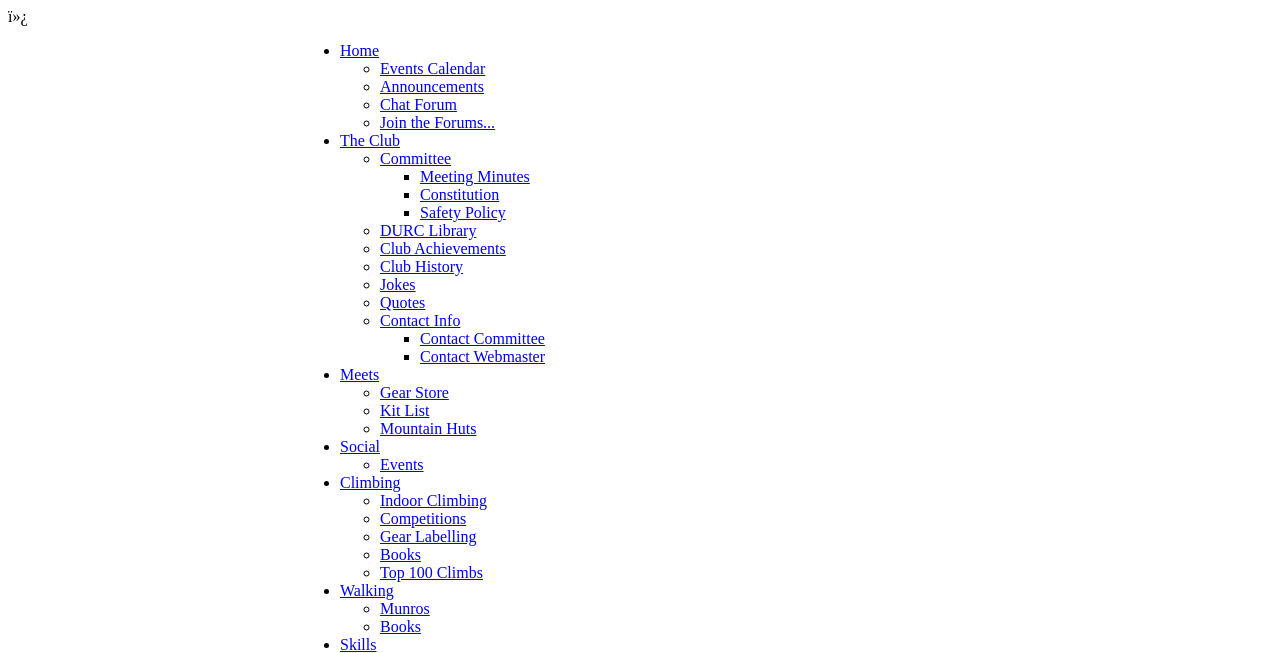Please determine the bounding box coordinates for the element with the description: "Top 100 Climbs".

[0.297, 0.864, 0.377, 0.89]